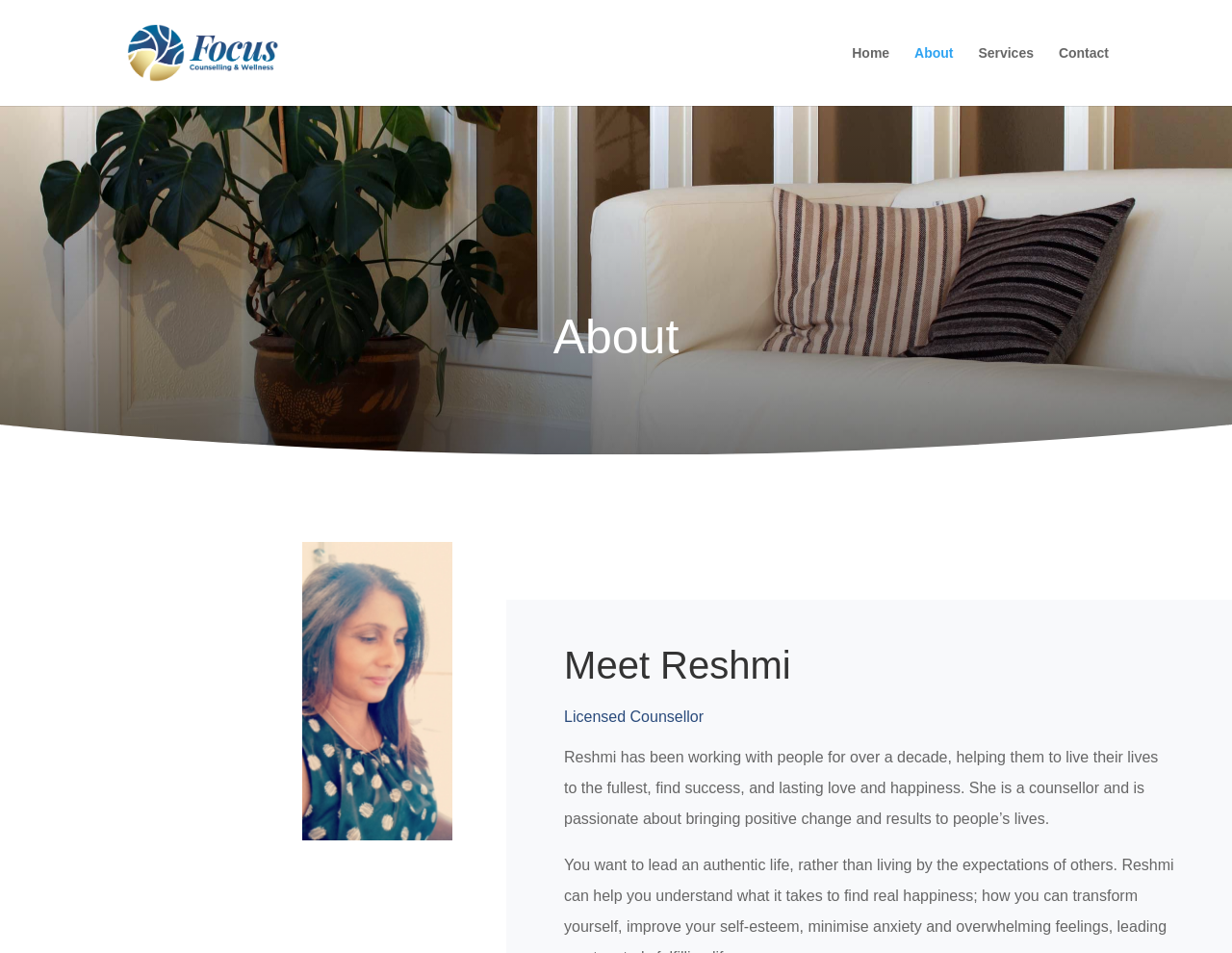Examine the screenshot and answer the question in as much detail as possible: What is Reshmi passionate about?

I found the answer by reading the text that describes Reshmi's passion, which states that she is 'passionate about bringing positive change and results to people’s lives'.